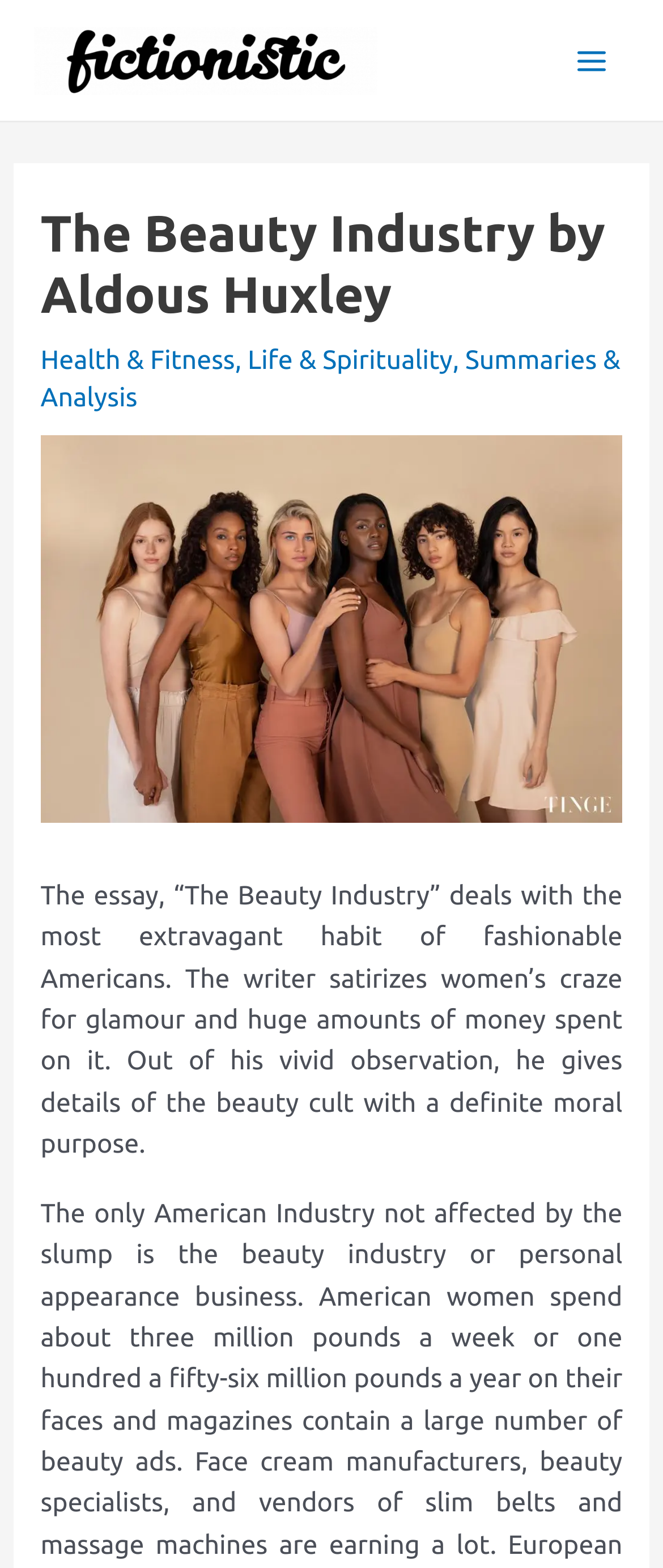Respond to the question below with a single word or phrase:
What is the topic of the essay?

Beauty Industry